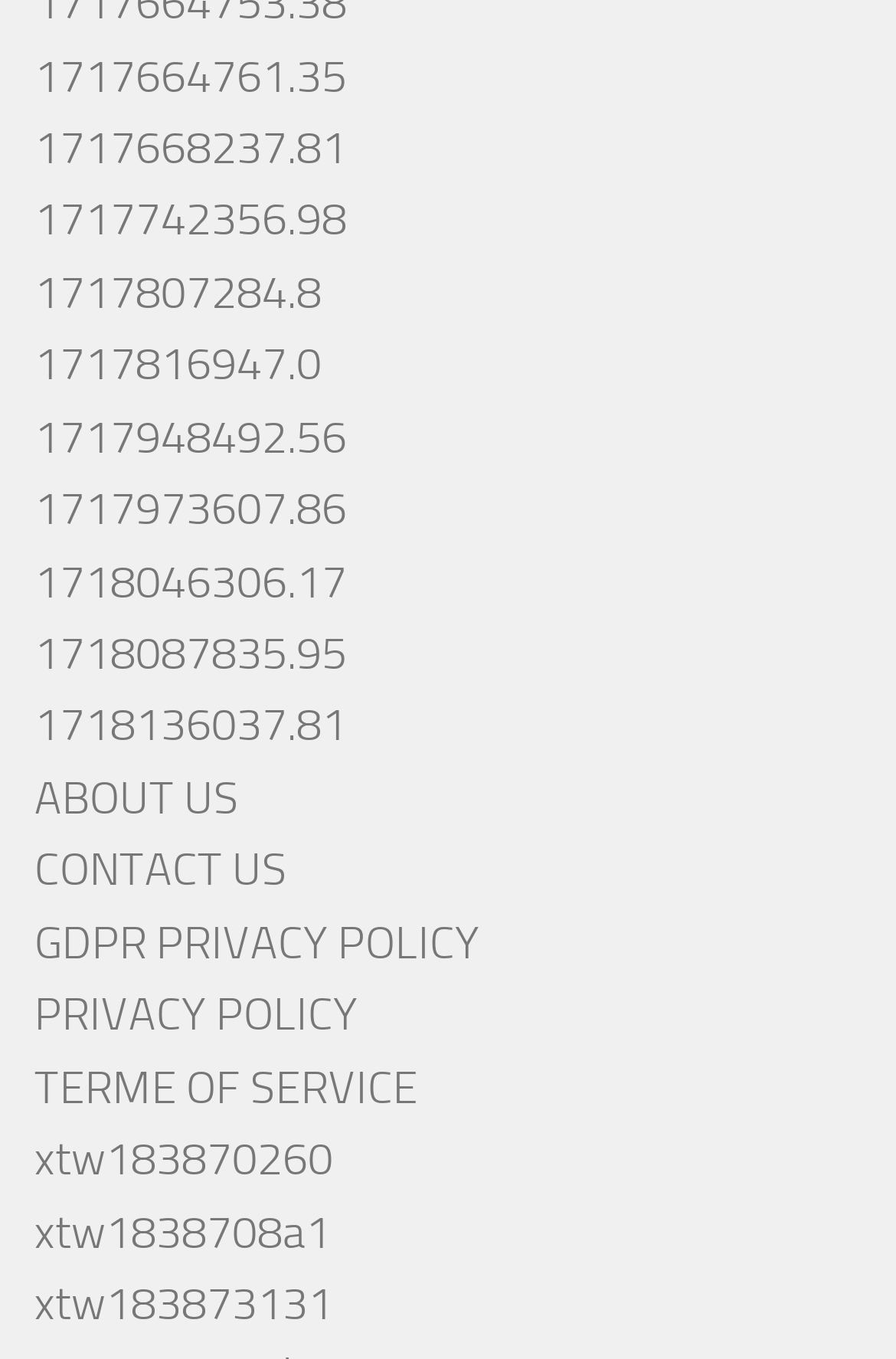Determine the bounding box coordinates for the UI element described. Format the coordinates as (top-left x, top-left y, bottom-right x, bottom-right y) and ensure all values are between 0 and 1. Element description: GDPR PRIVACY POLICY

[0.038, 0.674, 0.536, 0.713]